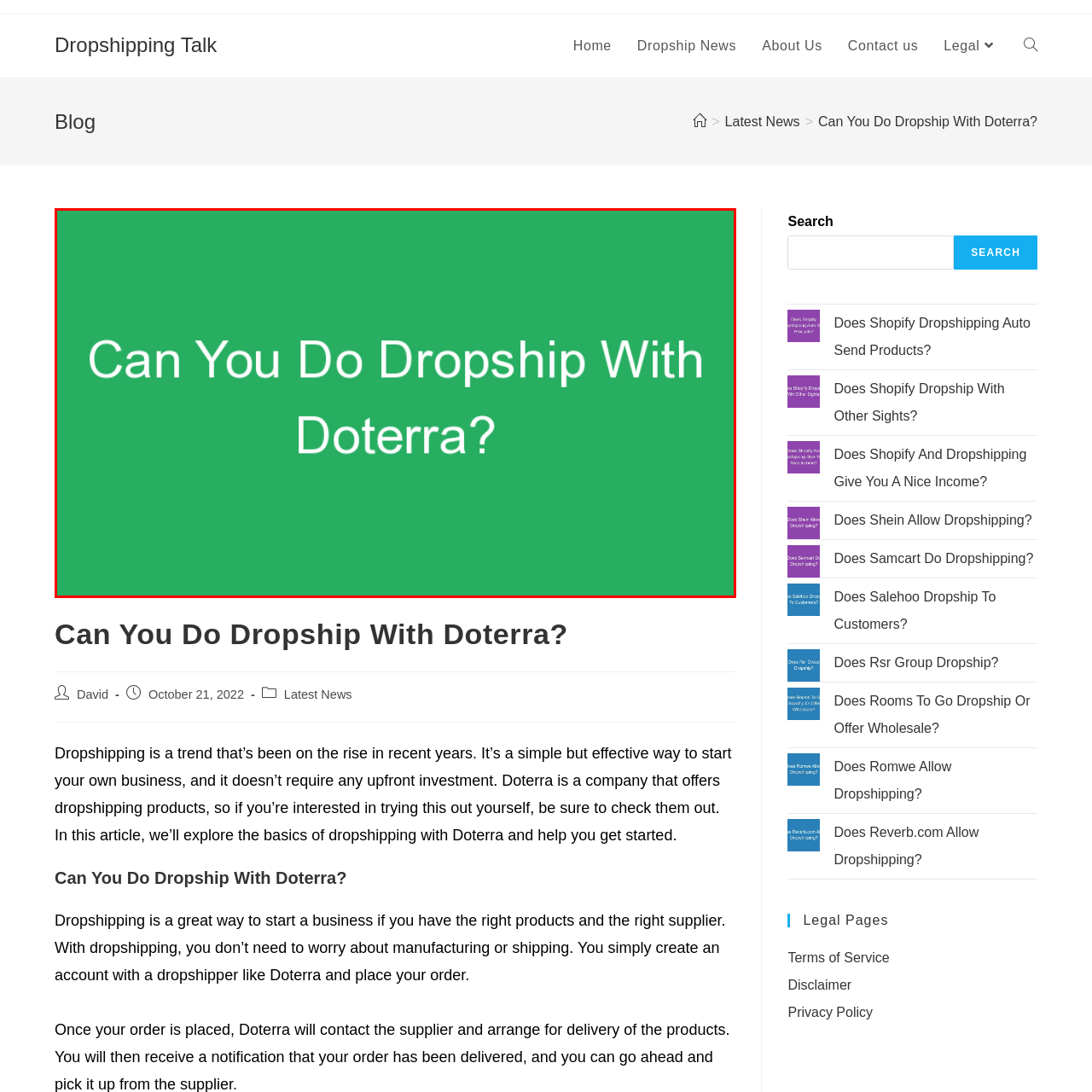What is the purpose of the image?
Examine the area marked by the red bounding box and respond with a one-word or short phrase answer.

To attract readers' attention